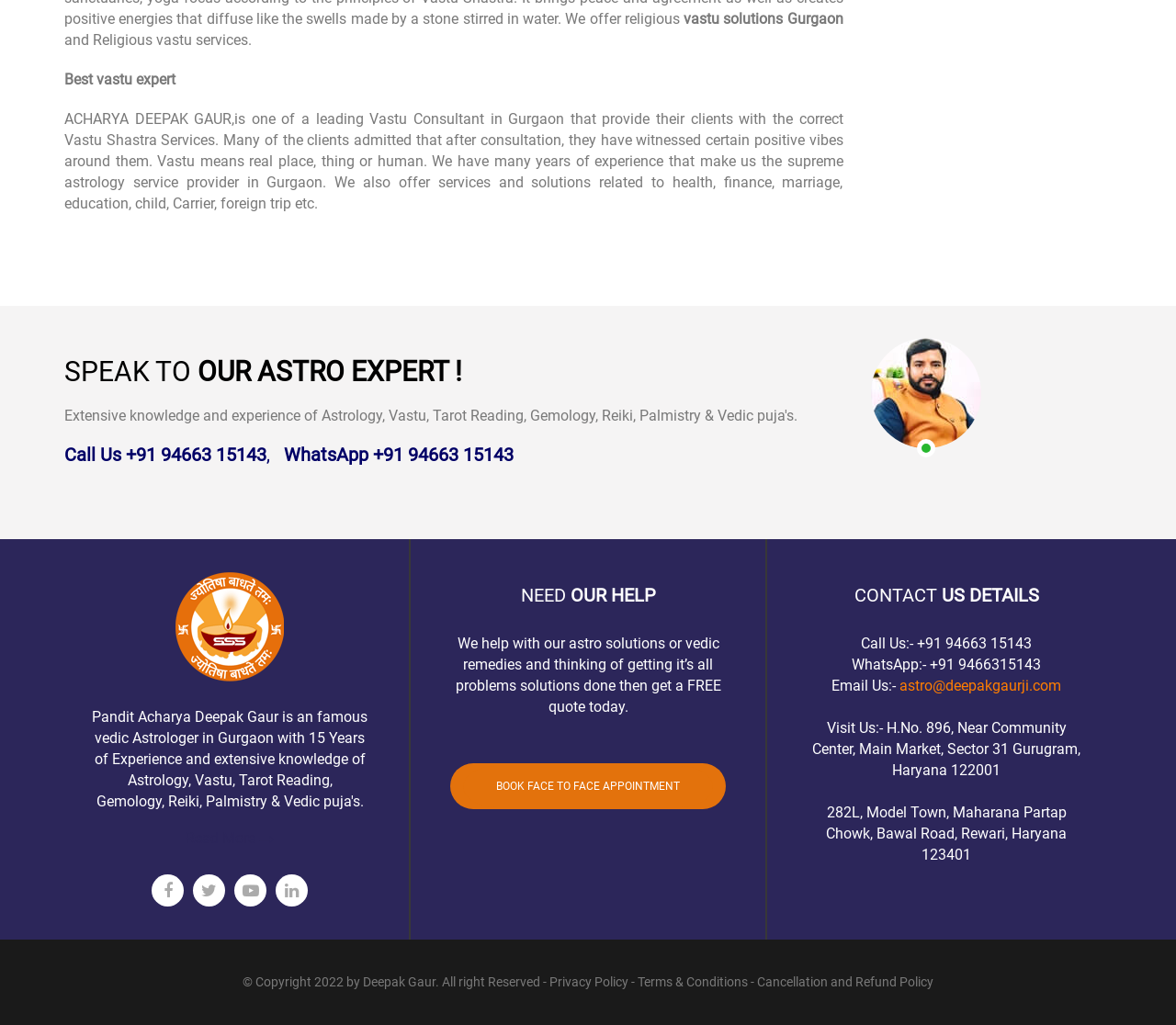What is the purpose of the website?
Based on the image content, provide your answer in one word or a short phrase.

Vastu solutions and astro services